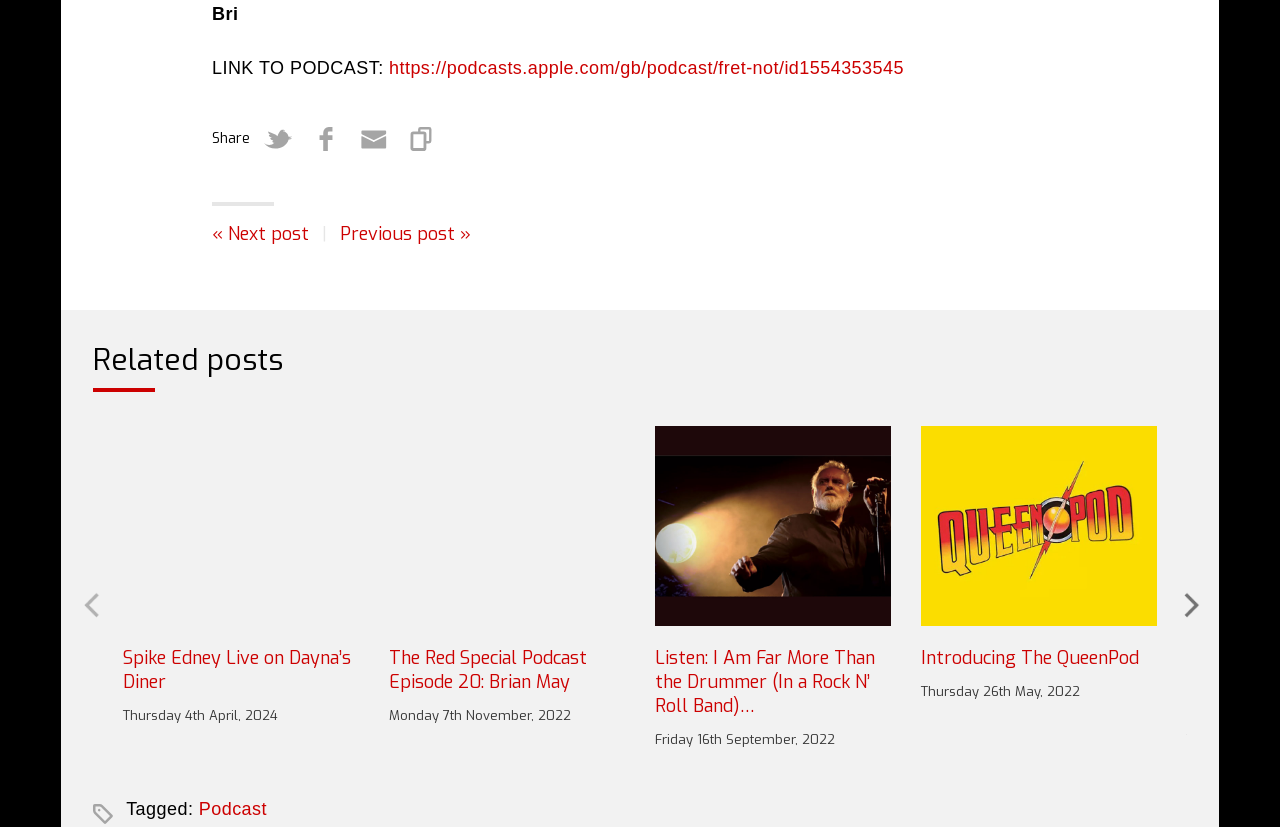How many sharing options are there?
Answer the question with detailed information derived from the image.

I counted the number of buttons and links in the footer section, and there are 4 sharing options: 'Share on Twitter', 'Share on Facebook', 'Share by email', and 'Copy to clipboard'.